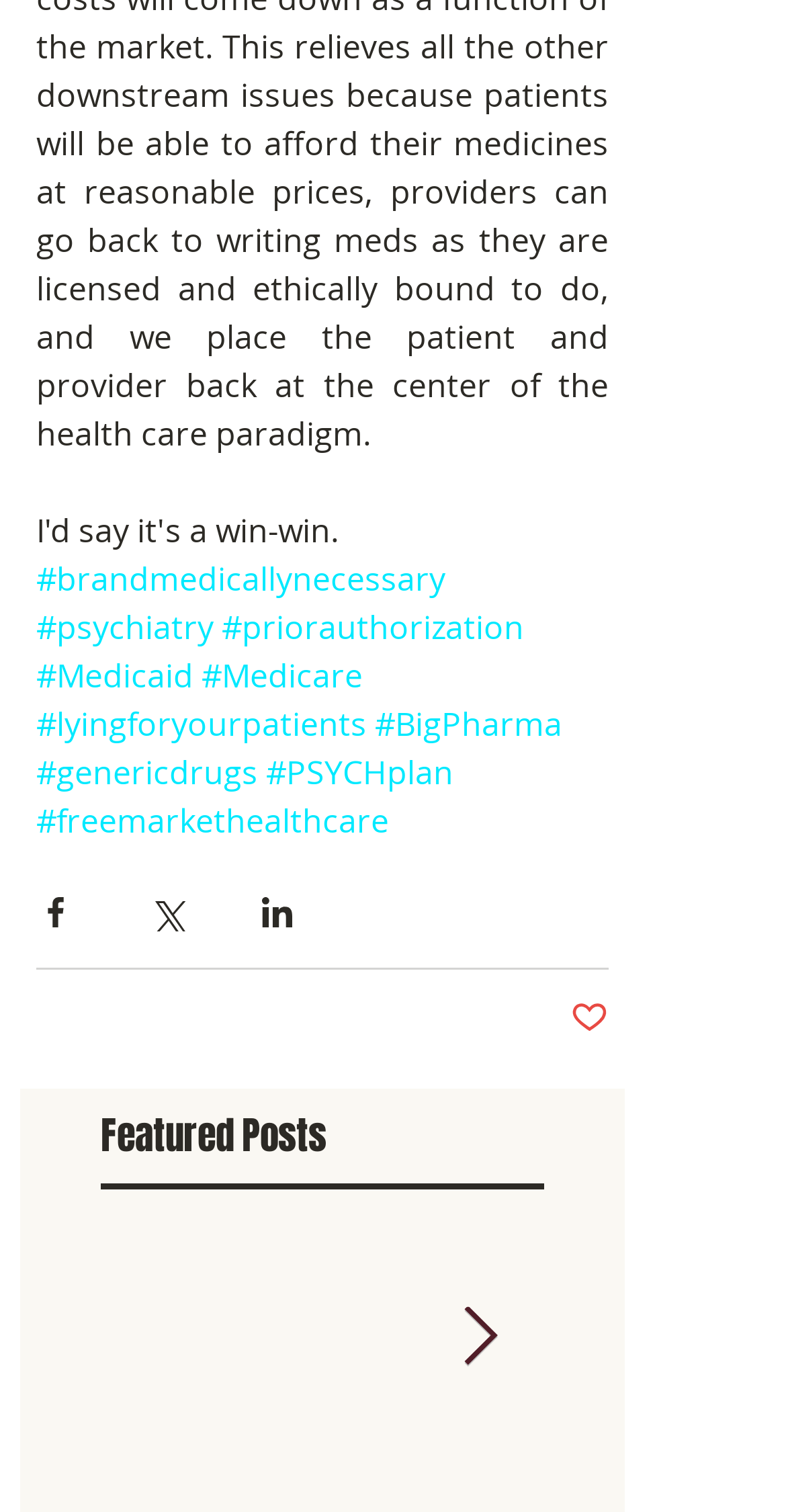Determine the bounding box coordinates of the target area to click to execute the following instruction: "Click on the '#brandmedicallynecessary' link."

[0.046, 0.368, 0.567, 0.398]